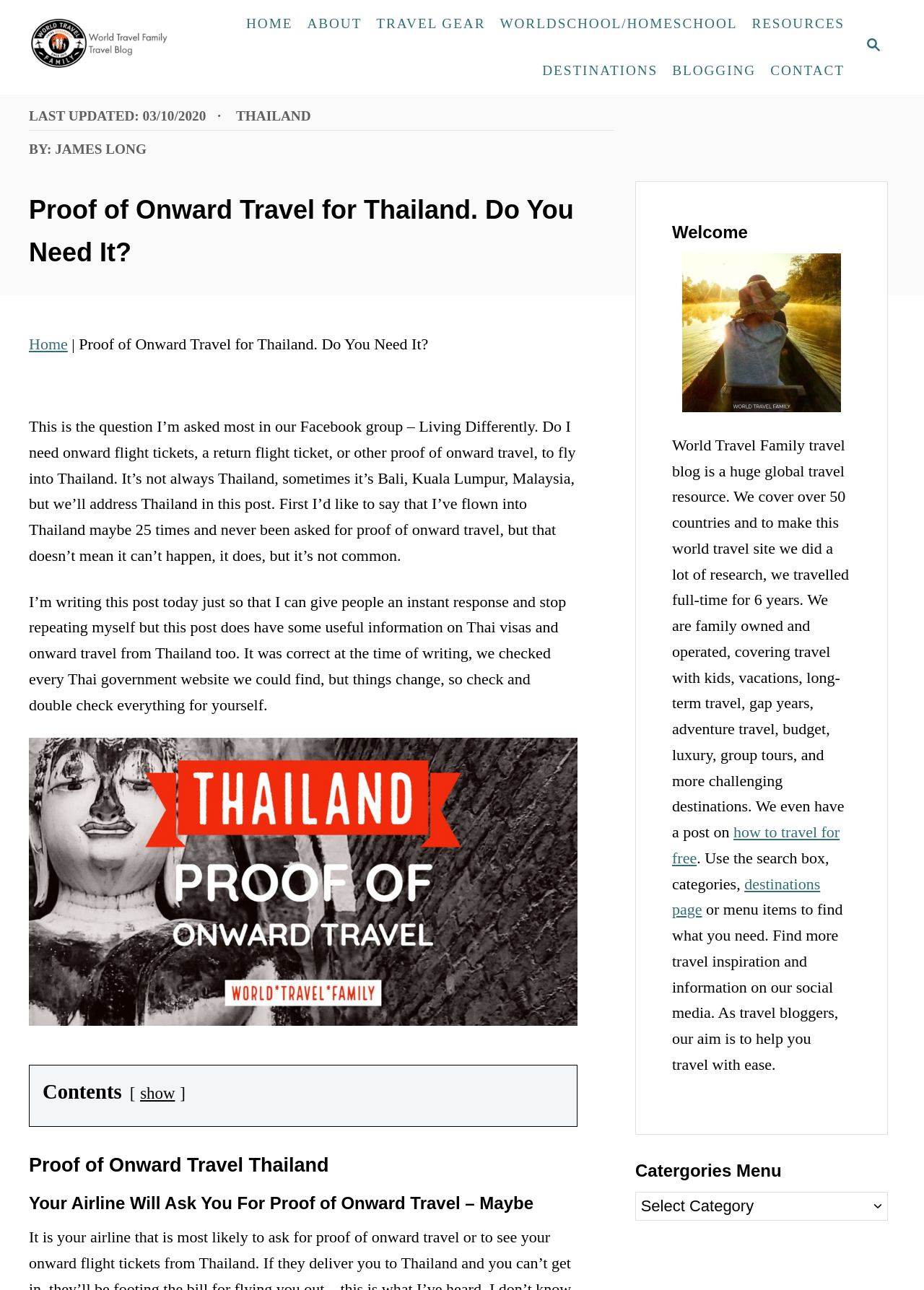Please find the bounding box coordinates of the element's region to be clicked to carry out this instruction: "Check the categories menu".

[0.688, 0.924, 0.961, 0.946]